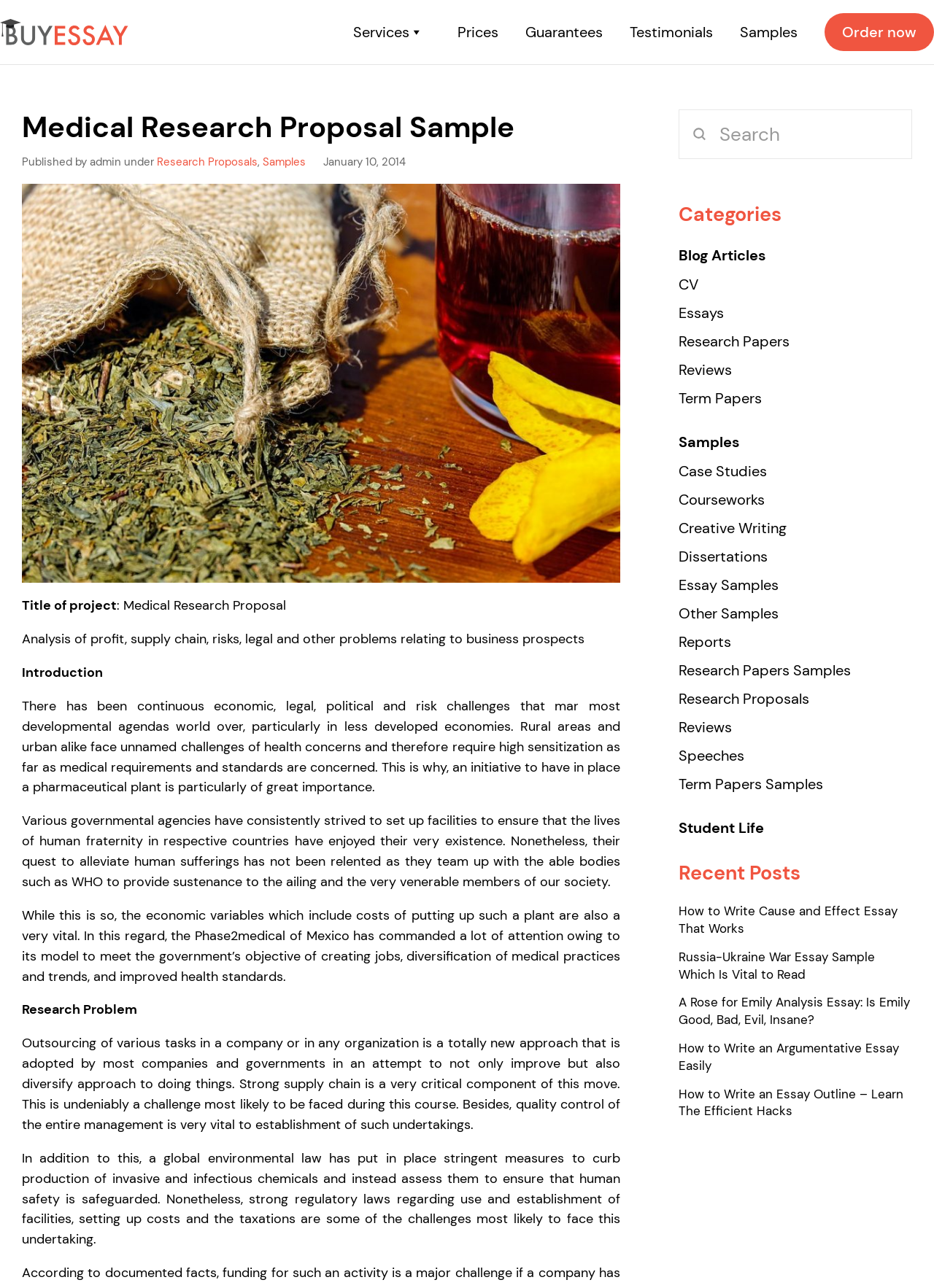Identify the bounding box coordinates of the area you need to click to perform the following instruction: "Call the customer support".

[0.79, 0.699, 0.981, 0.728]